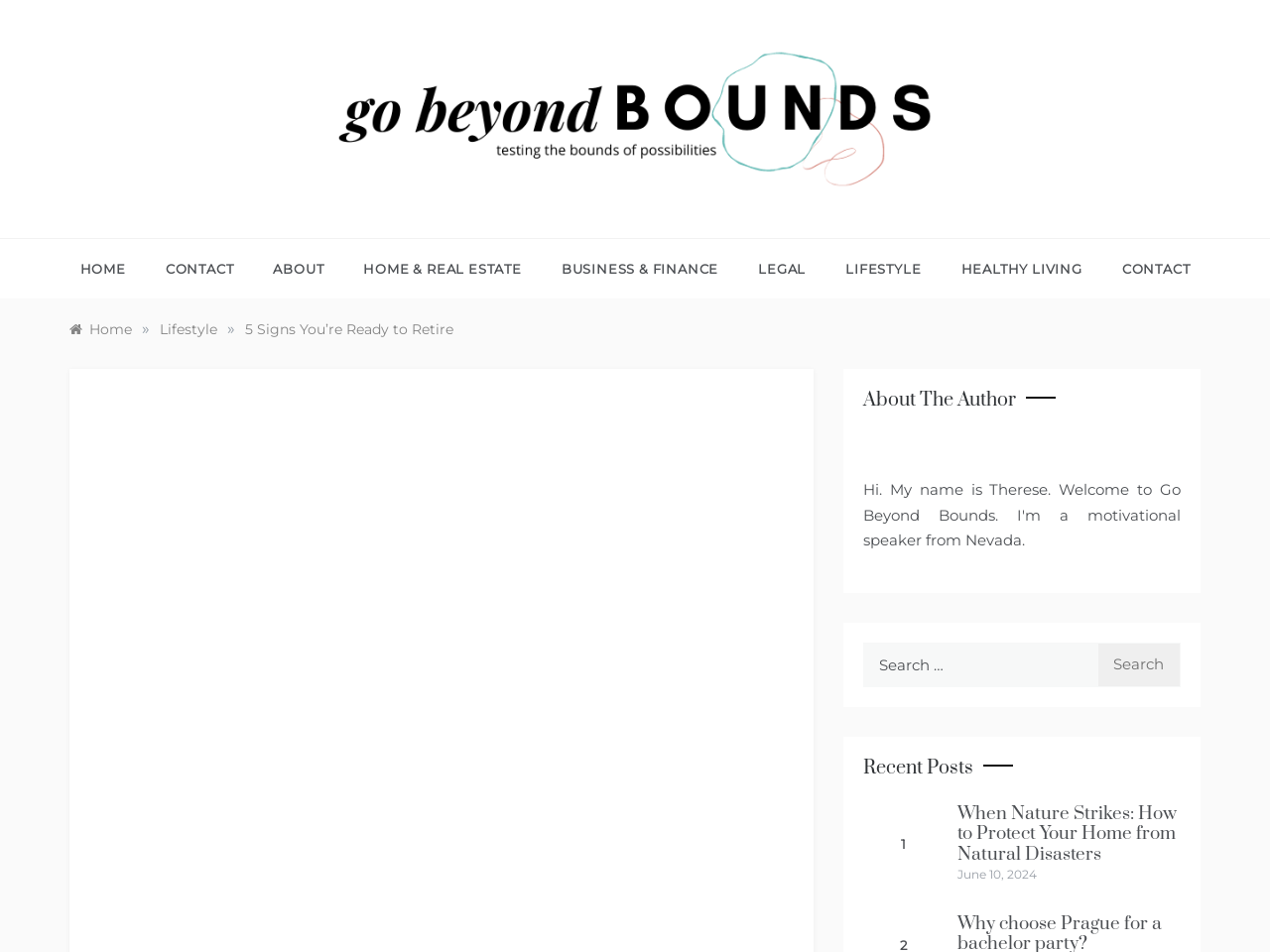Find and indicate the bounding box coordinates of the region you should select to follow the given instruction: "Click on the 'HOME' link".

[0.063, 0.251, 0.115, 0.314]